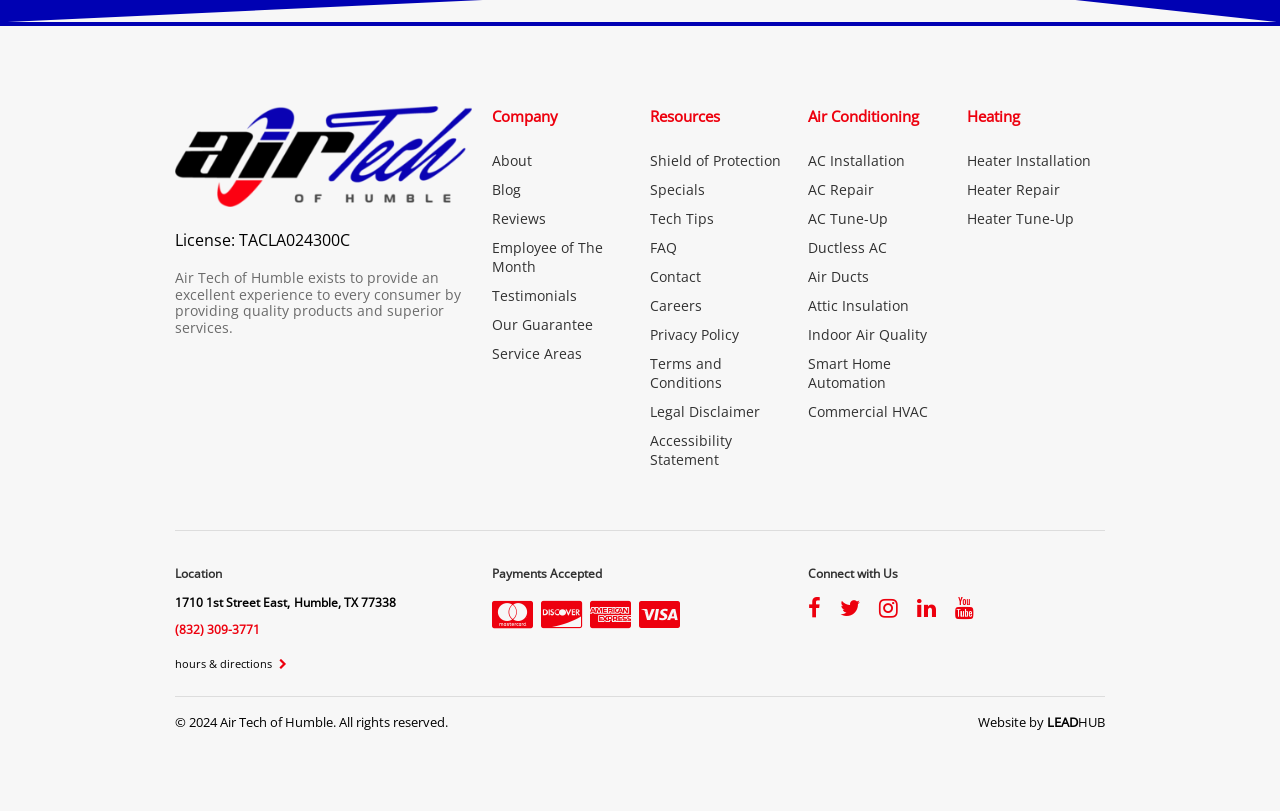Based on the element description: "Testimonials", identify the bounding box coordinates for this UI element. The coordinates must be four float numbers between 0 and 1, listed as [left, top, right, bottom].

[0.384, 0.346, 0.492, 0.382]